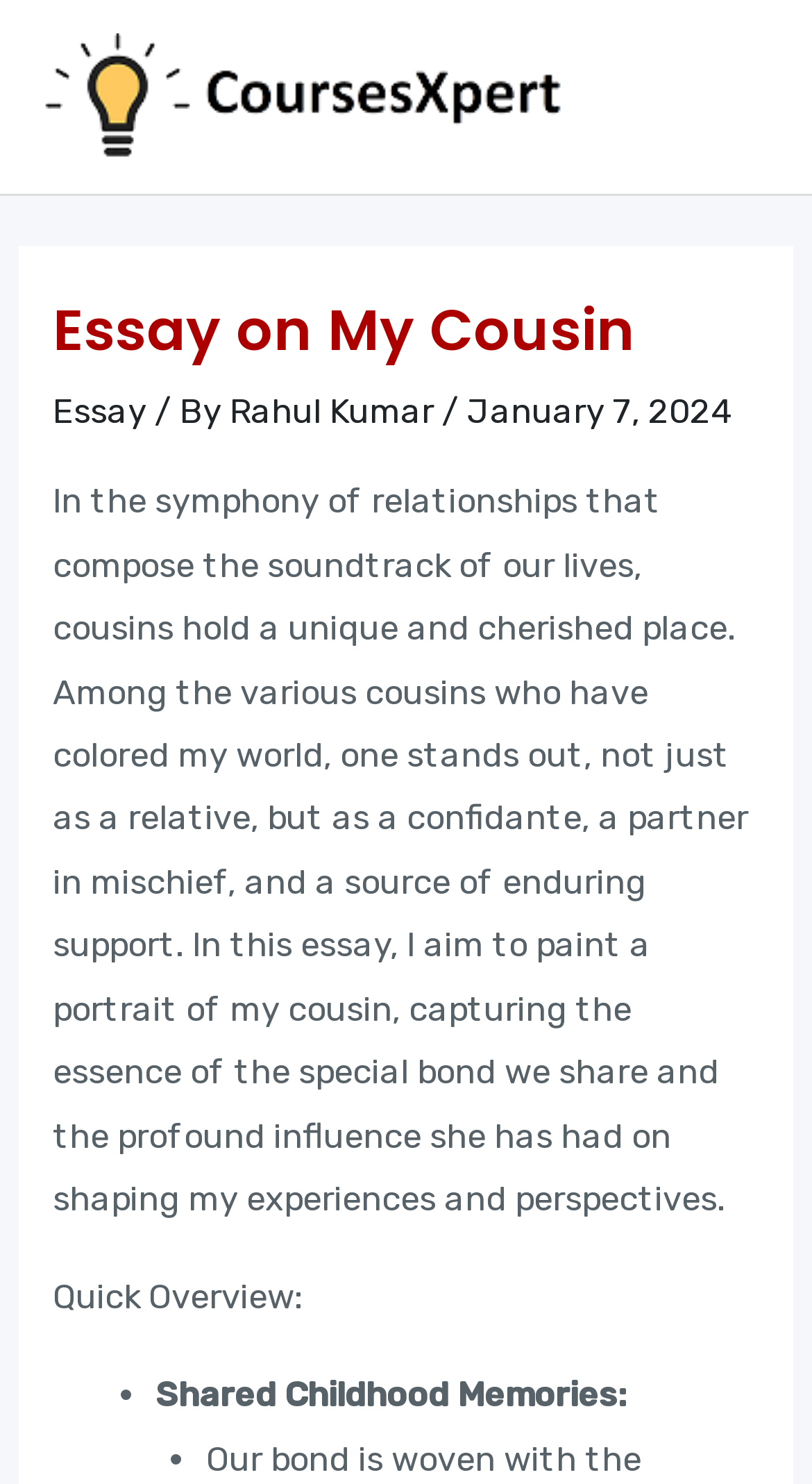Find the main header of the webpage and produce its text content.

Essay on My Cousin